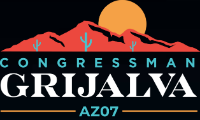Give a one-word or one-phrase response to the question:
What is conveyed by the vivid sun graphic in the logo?

Warmth and community